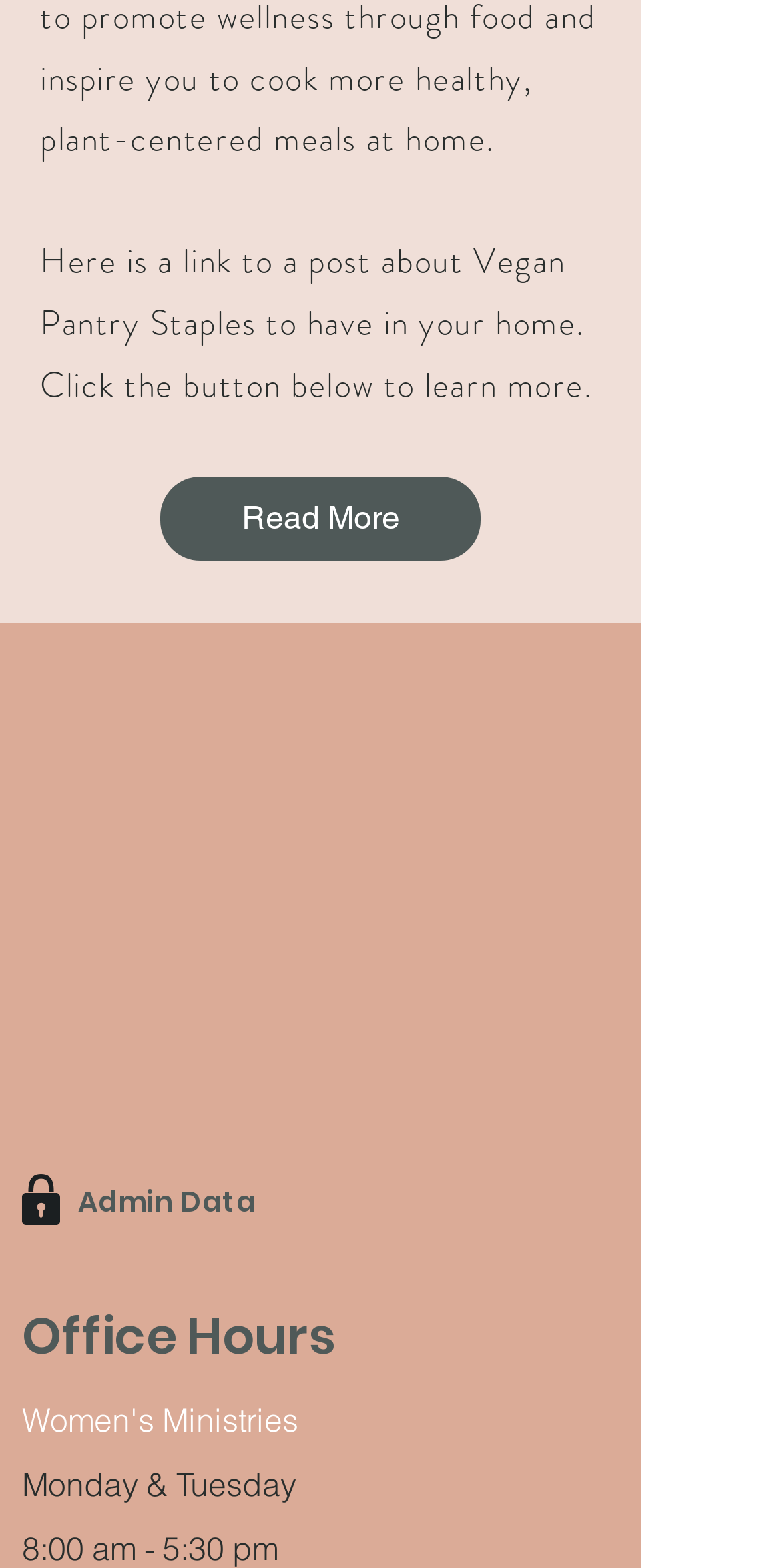What is the topic of the post mentioned?
Can you provide an in-depth and detailed response to the question?

The question can be answered by reading the StaticText element with ID 541, which mentions 'Here is a link to a post about Vegan Pantry Staples to have in your home.'